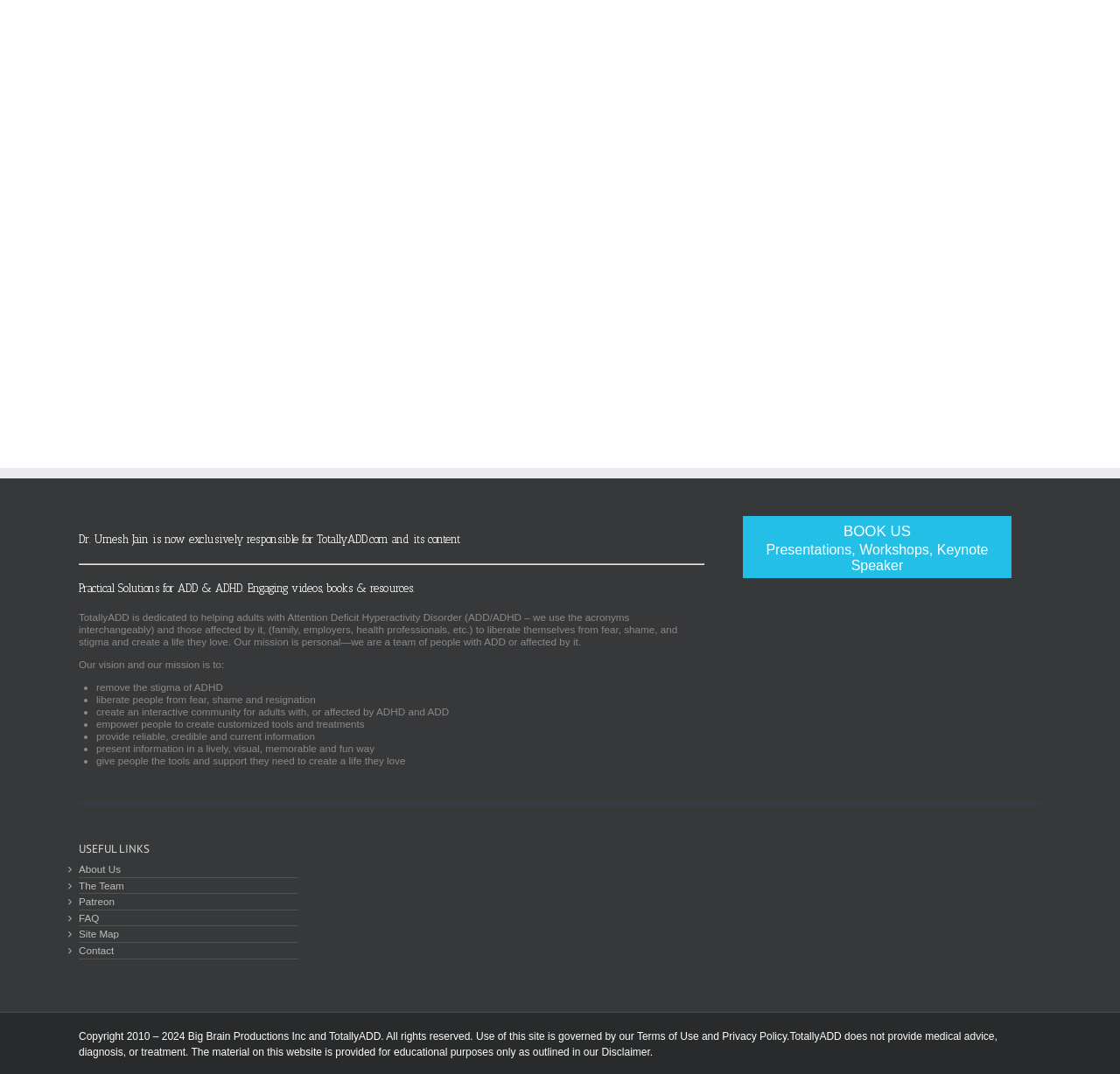Identify the bounding box coordinates for the UI element mentioned here: "Experimental Cabins". Provide the coordinates as four float values between 0 and 1, i.e., [left, top, right, bottom].

None